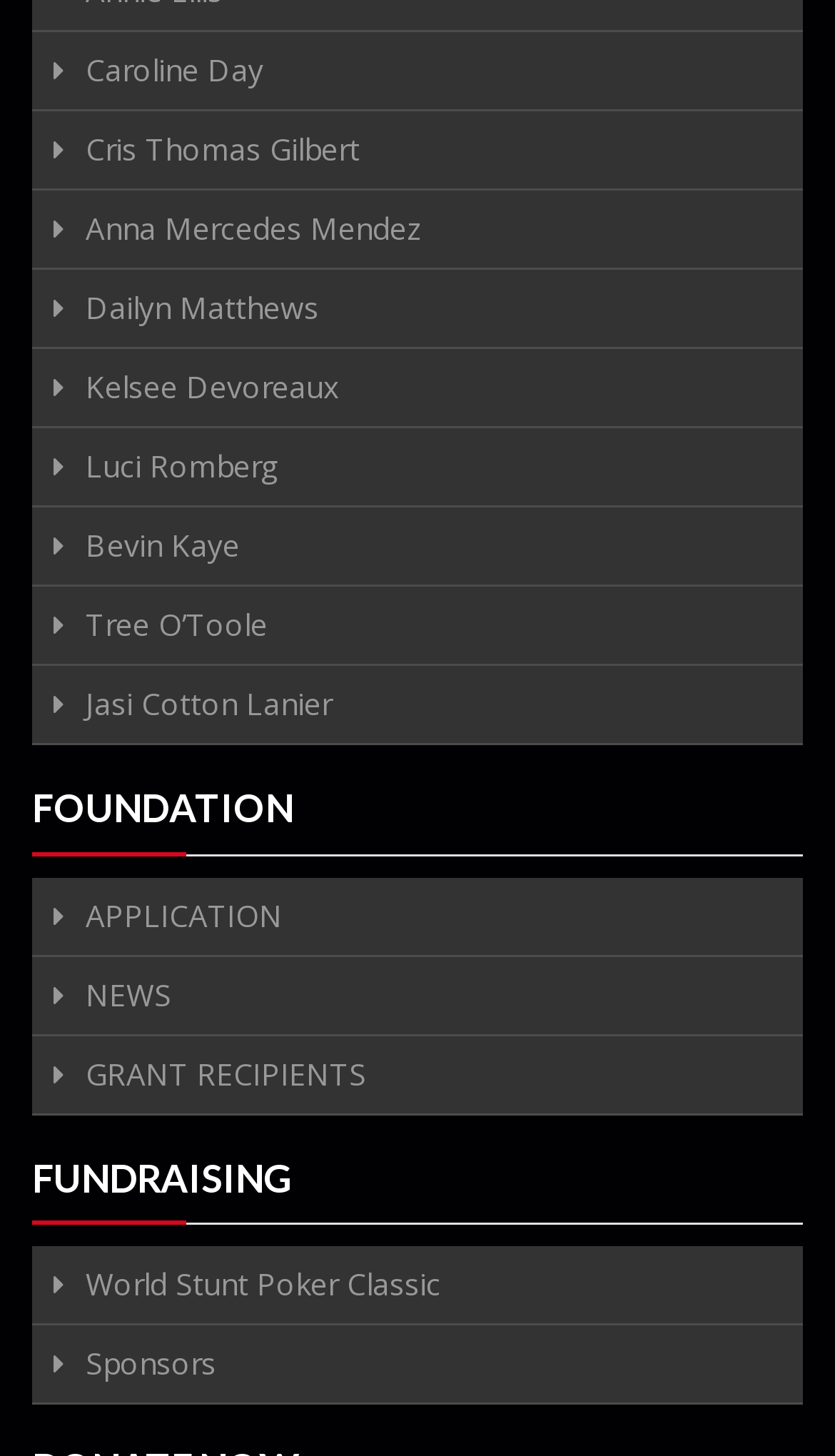Determine the bounding box coordinates of the region to click in order to accomplish the following instruction: "Learn about the foundation". Provide the coordinates as four float numbers between 0 and 1, specifically [left, top, right, bottom].

[0.038, 0.541, 0.962, 0.57]